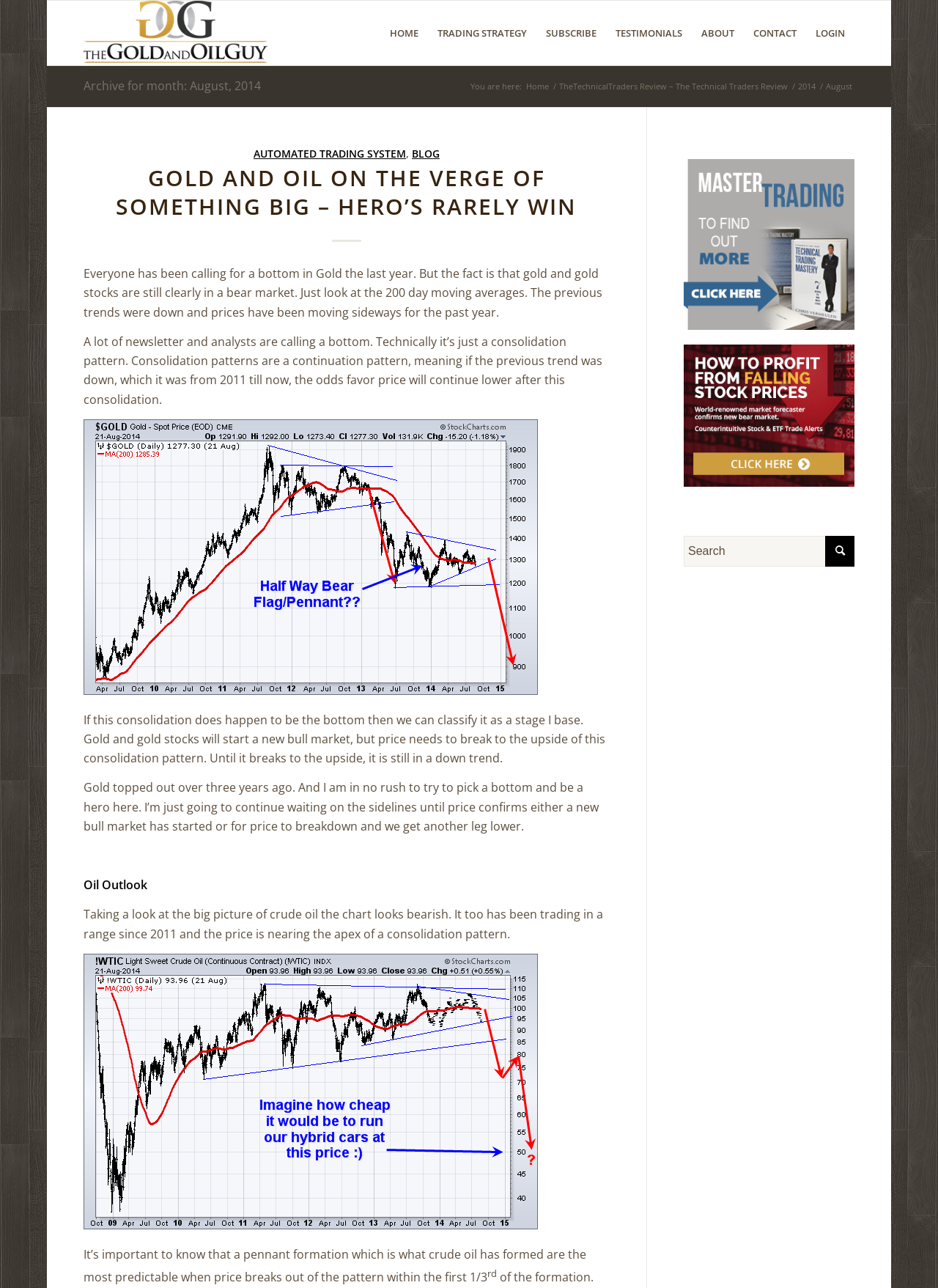Please determine the bounding box coordinates of the section I need to click to accomplish this instruction: "Click on HOME".

[0.405, 0.001, 0.456, 0.051]